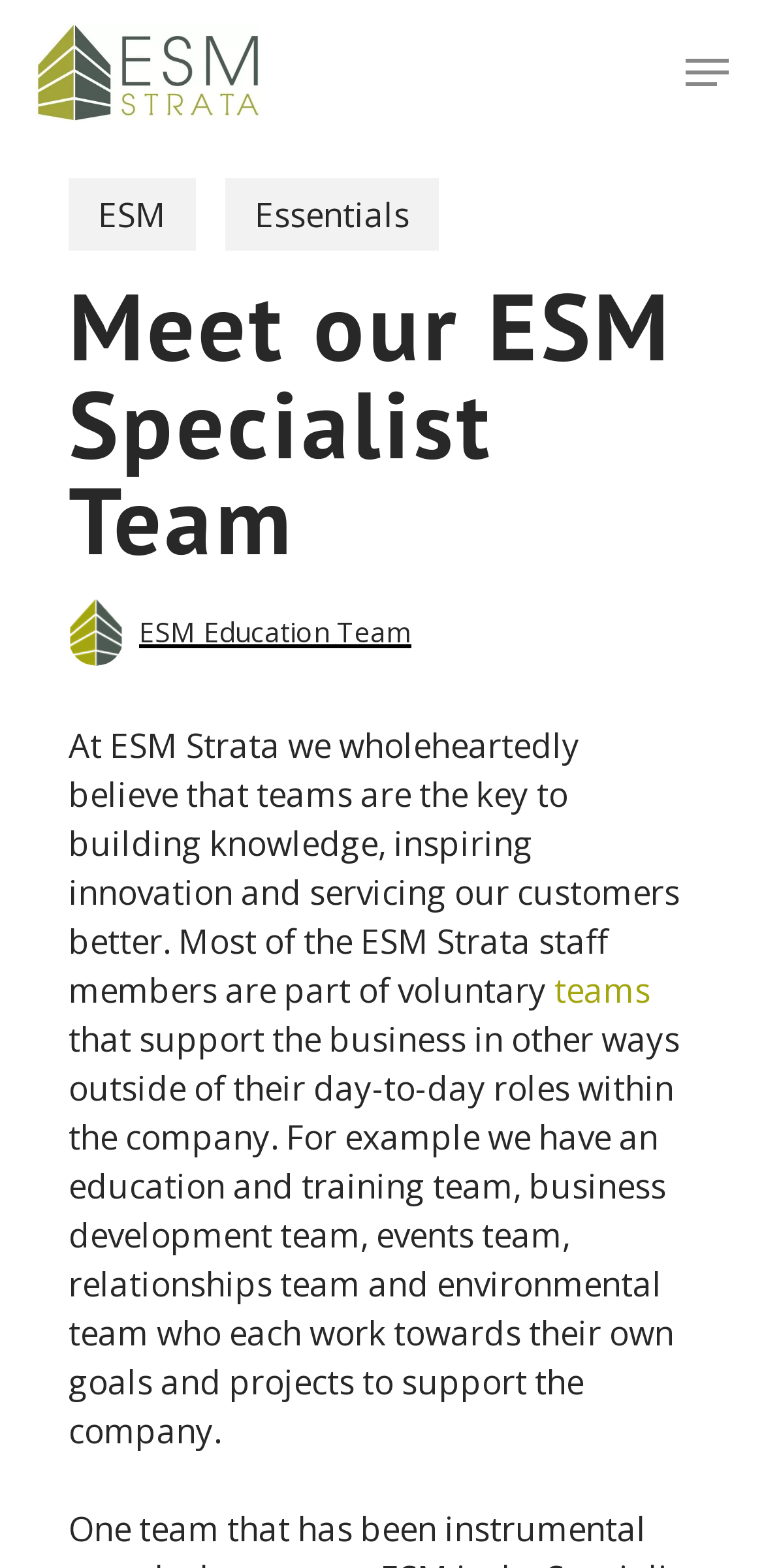What is the purpose of the ESM Education Team?
Please describe in detail the information shown in the image to answer the question.

I inferred the purpose of the ESM Education Team by reading the text that describes the team's role in supporting the company through their goals and projects.